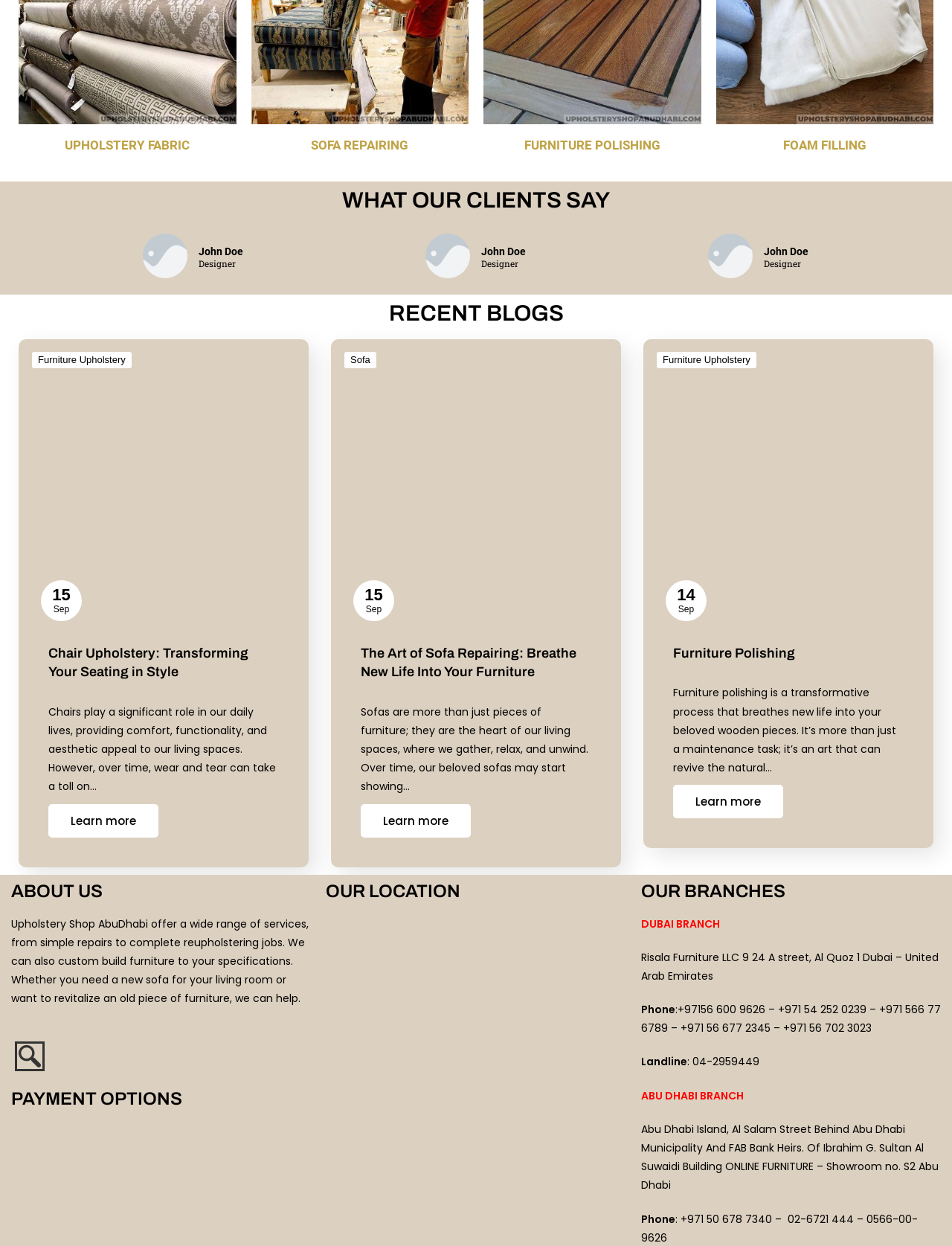Find the bounding box coordinates for the area you need to click to carry out the instruction: "Learn more about Chair Upholstery". The coordinates should be four float numbers between 0 and 1, indicated as [left, top, right, bottom].

[0.051, 0.645, 0.166, 0.672]